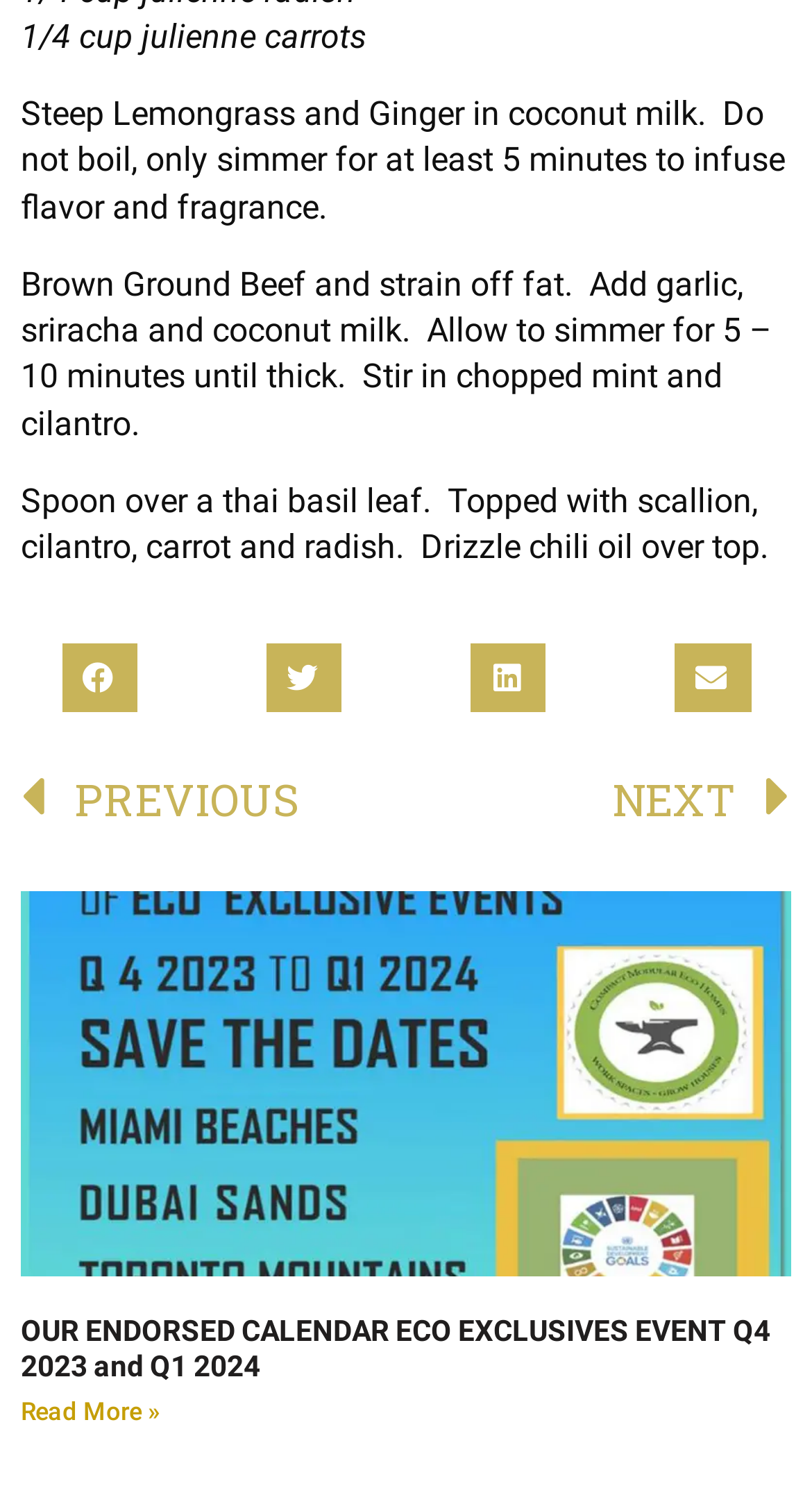Please identify the coordinates of the bounding box for the clickable region that will accomplish this instruction: "Go to previous page".

[0.026, 0.505, 0.499, 0.567]